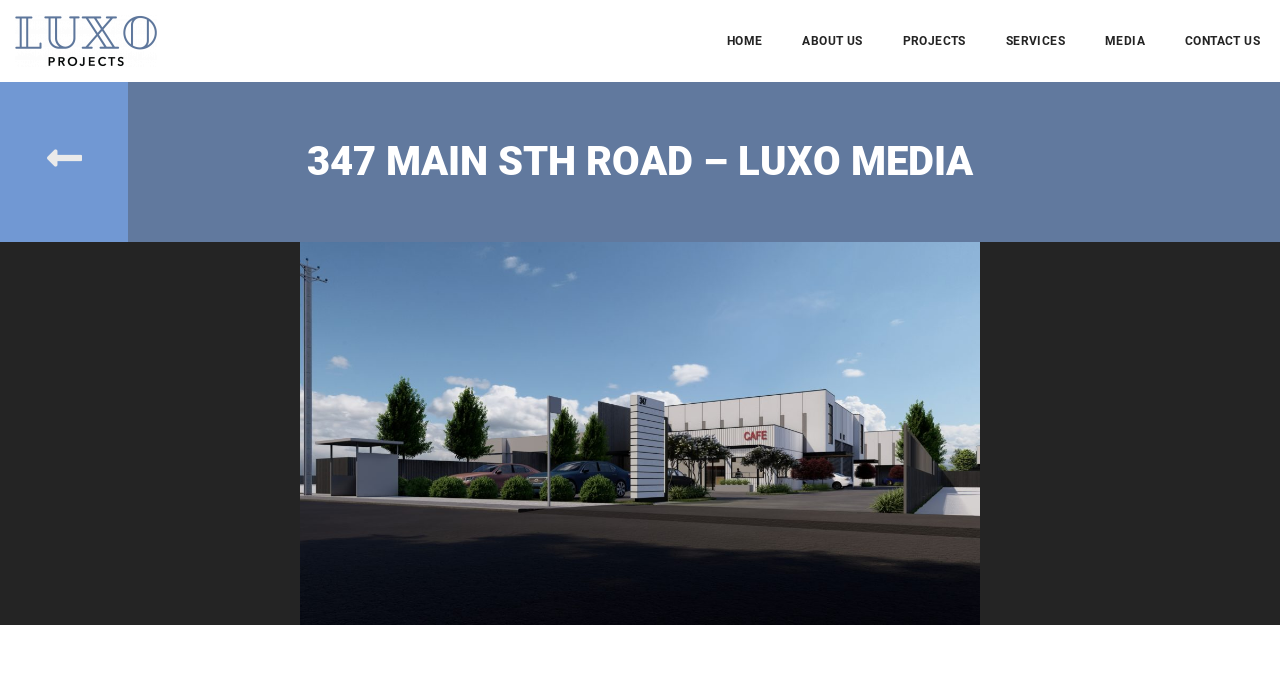Specify the bounding box coordinates of the region I need to click to perform the following instruction: "view Luxo on 347 image". The coordinates must be four float numbers in the range of 0 to 1, i.e., [left, top, right, bottom].

[0.234, 0.353, 0.766, 0.91]